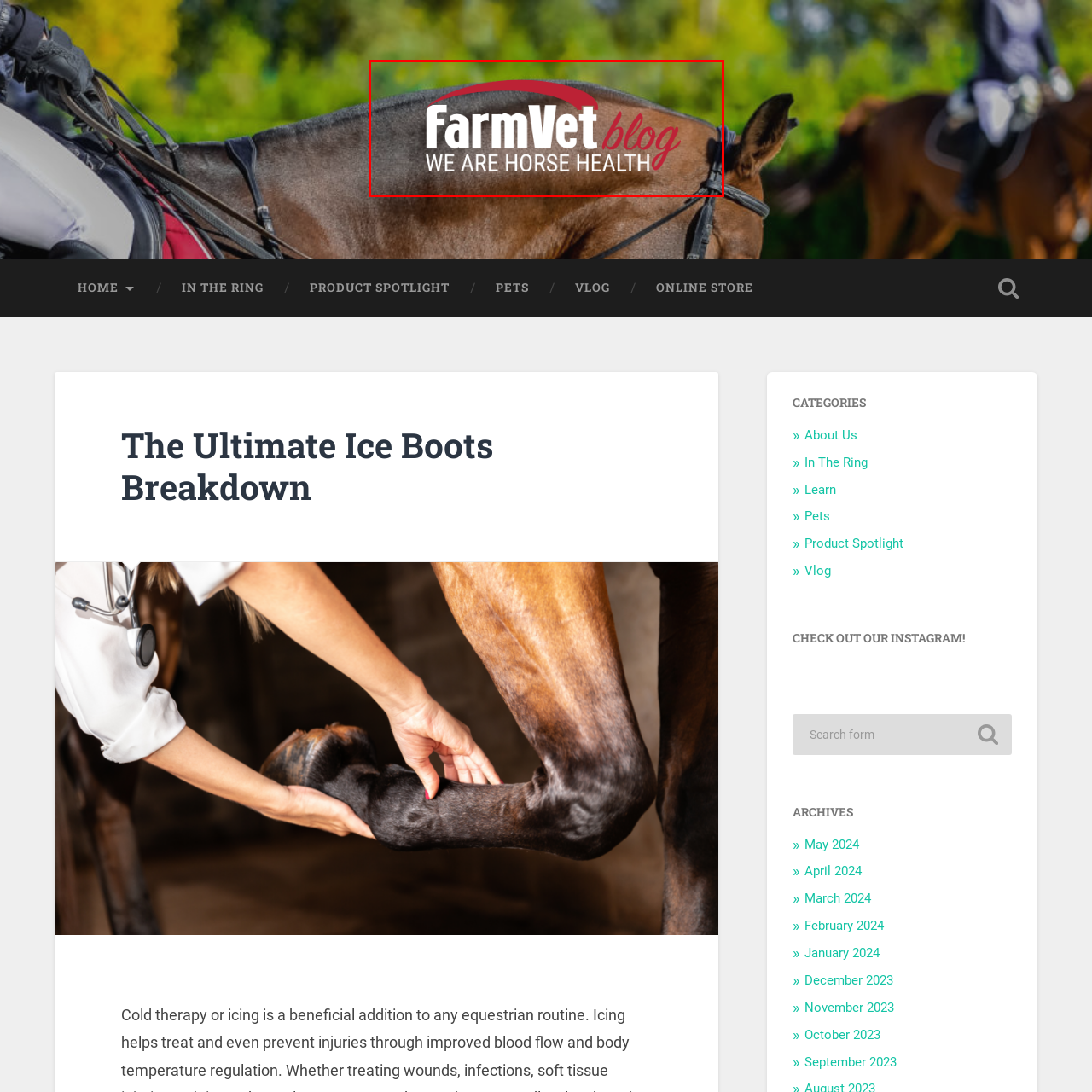What is the background of the image?
Direct your attention to the image marked by the red bounding box and provide a detailed answer based on the visual details available.

The question asks about the background of the image. According to the caption, the background features a blurred, natural green setting, which suggests a connection to the outdoors and reinforces the theme of equine care.